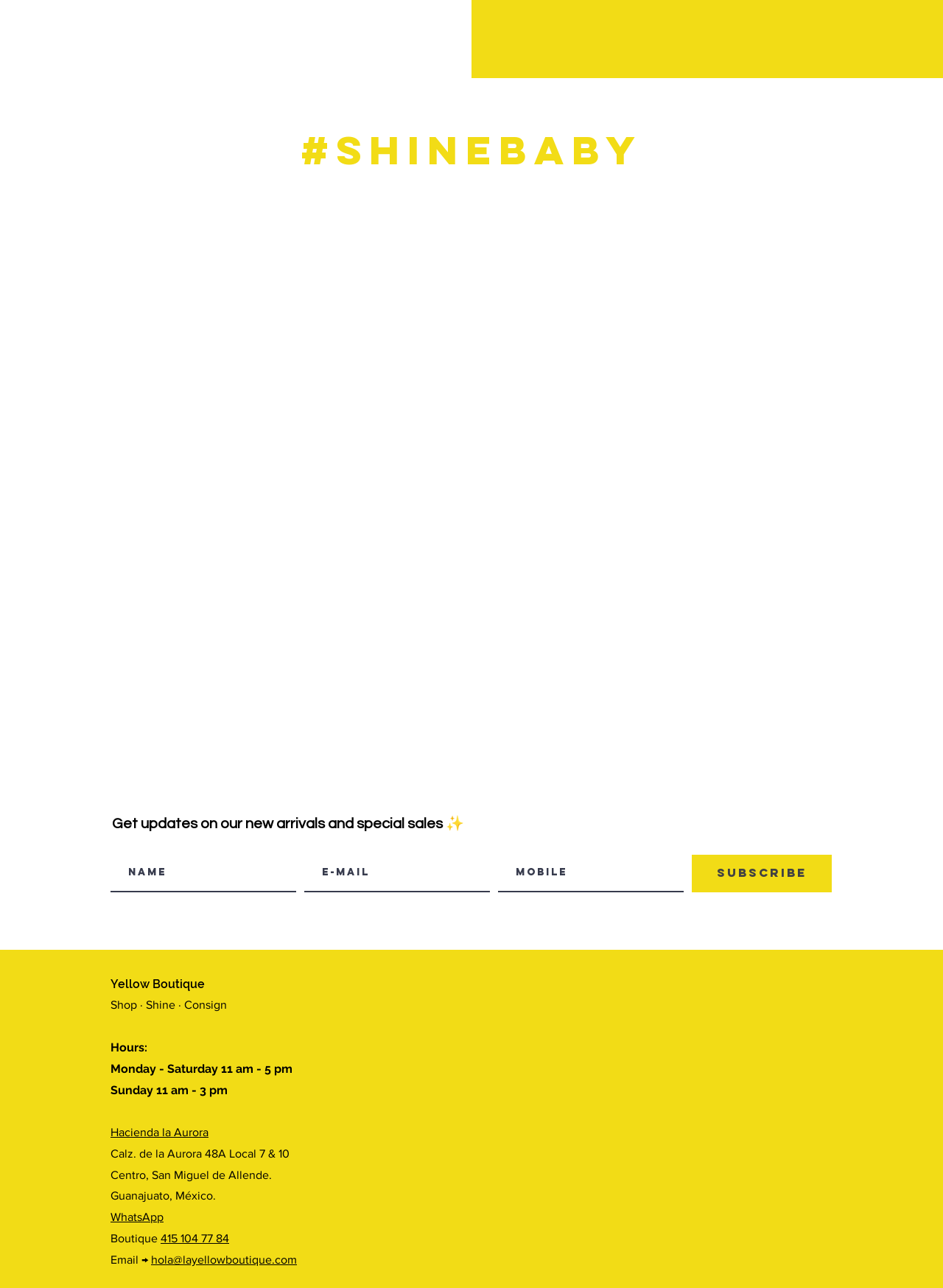Identify the bounding box coordinates of the region that should be clicked to execute the following instruction: "Click on WhatsApp".

[0.117, 0.941, 0.173, 0.95]